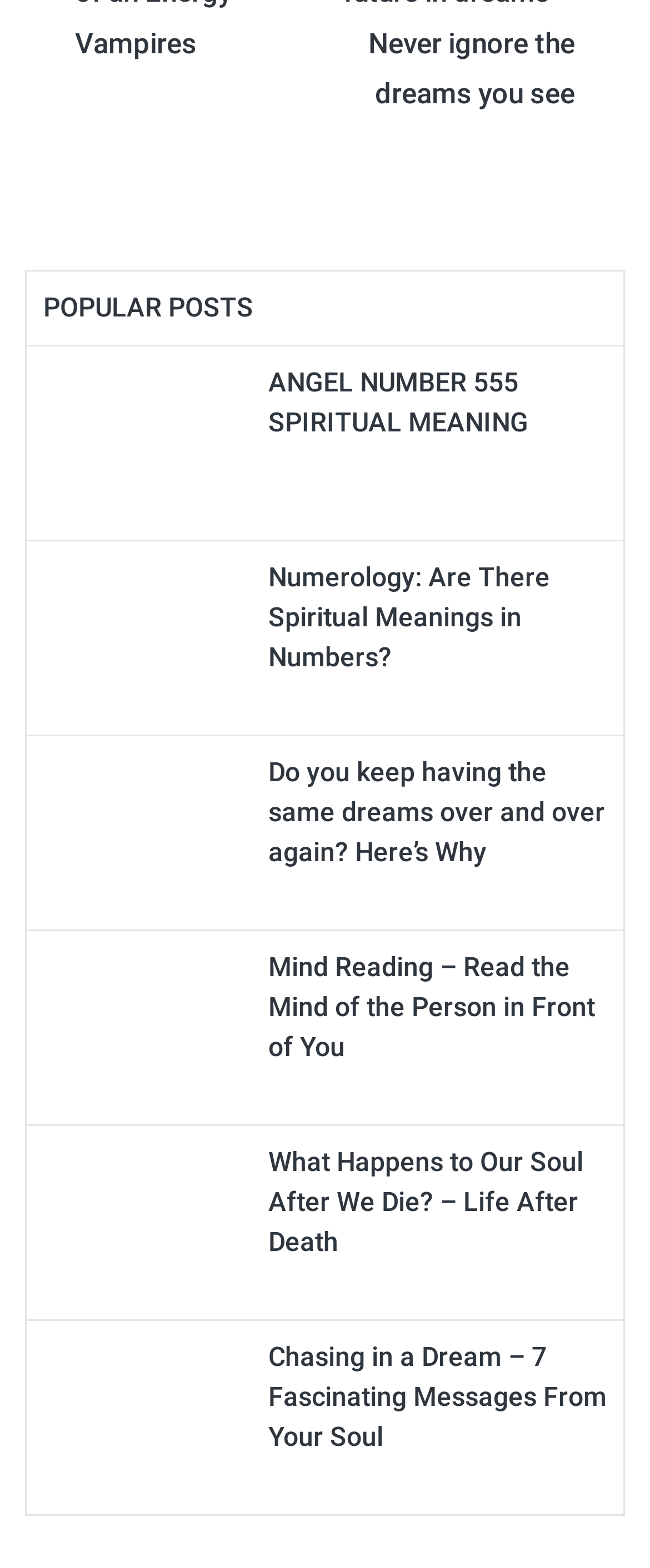Are the popular posts listed in a specific order?
Make sure to answer the question with a detailed and comprehensive explanation.

I compared the y1 and y2 coordinates of the figure elements and found that they are not in a specific order, such as alphabetical or chronological, but rather seem to be randomly arranged.